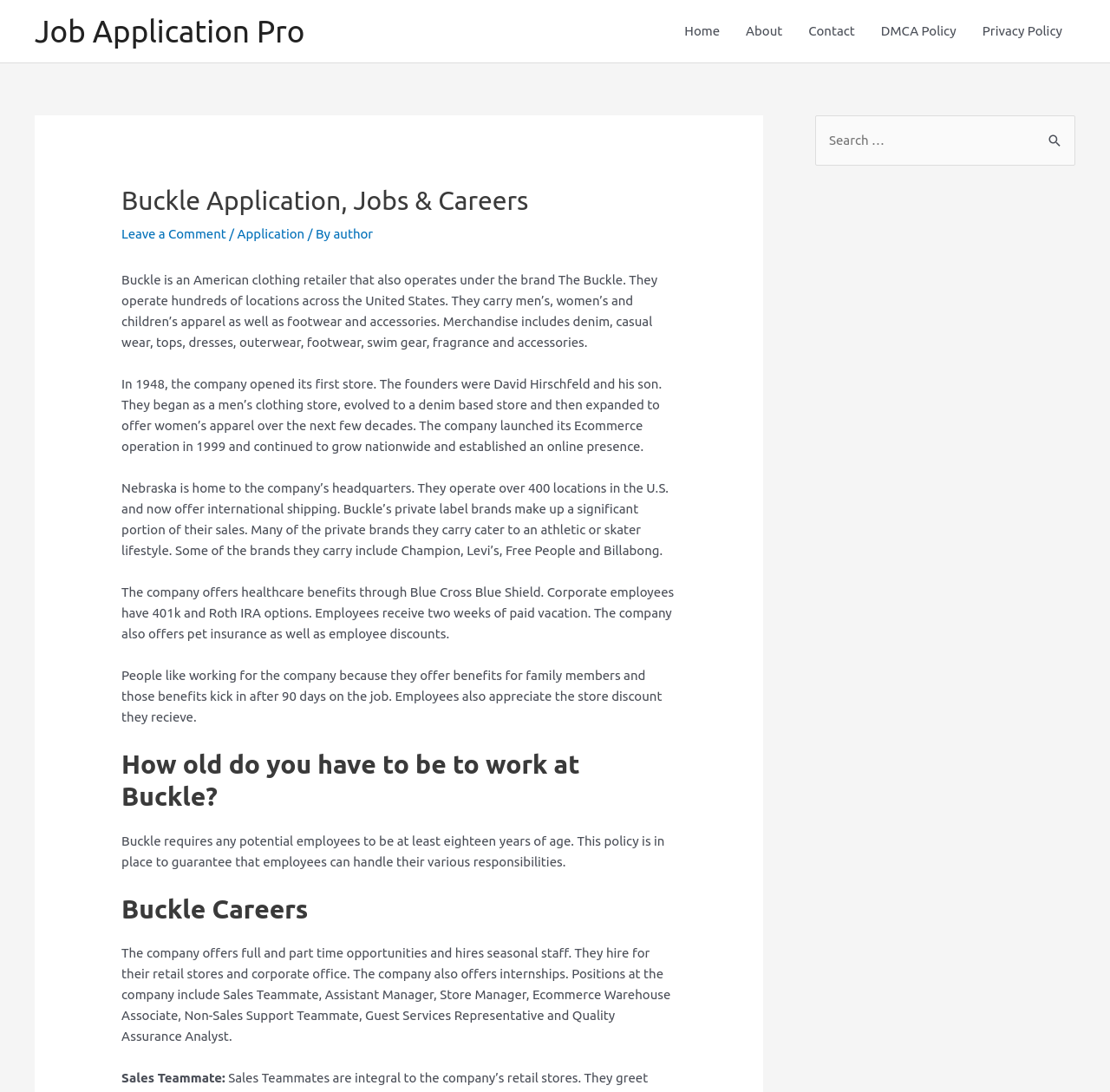Give a detailed account of the webpage's layout and content.

The webpage is about Buckle Application, Jobs, and Careers. At the top, there is a navigation menu with links to "Home", "About", "Contact", "DMCA Policy", and "Privacy Policy". Below the navigation menu, there is a header section with a heading "Buckle Application, Jobs & Careers" and links to "Leave a Comment" and "Application". 

To the right of the header section, there is a link "Job Application Pro". 

The main content of the webpage is divided into several sections. The first section provides an introduction to Buckle, an American clothing retailer, including its history, products, and operations. 

Below the introduction, there are sections about the company's benefits, including healthcare, 401k, and employee discounts. 

The next section answers the question "How old do you have to be to work at Buckle?" and explains that the company requires employees to be at least 18 years old. 

Following this, there is a section about Buckle Careers, which describes the types of job opportunities available, including full-time, part-time, seasonal, and internship positions. 

On the right side of the webpage, there is a search box with a button labeled "Search".